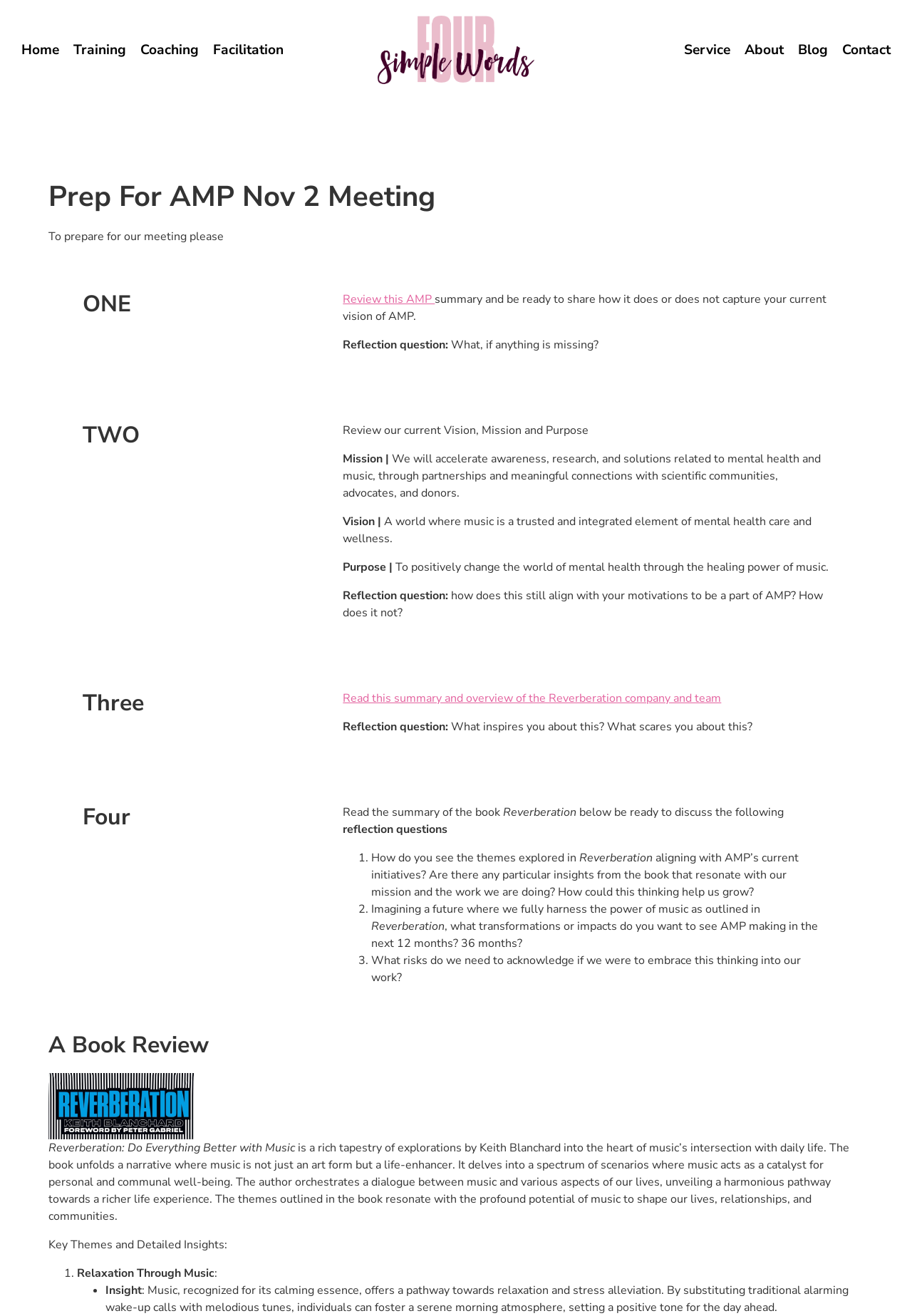How many links are in the left menu?
Provide a detailed answer to the question, using the image to inform your response.

The left menu, also referred to as 'Site Navigation: Left Menu', contains four links: 'Home', 'Training', 'Coaching', and 'Facilitation'. These links are located at the top-left corner of the webpage.